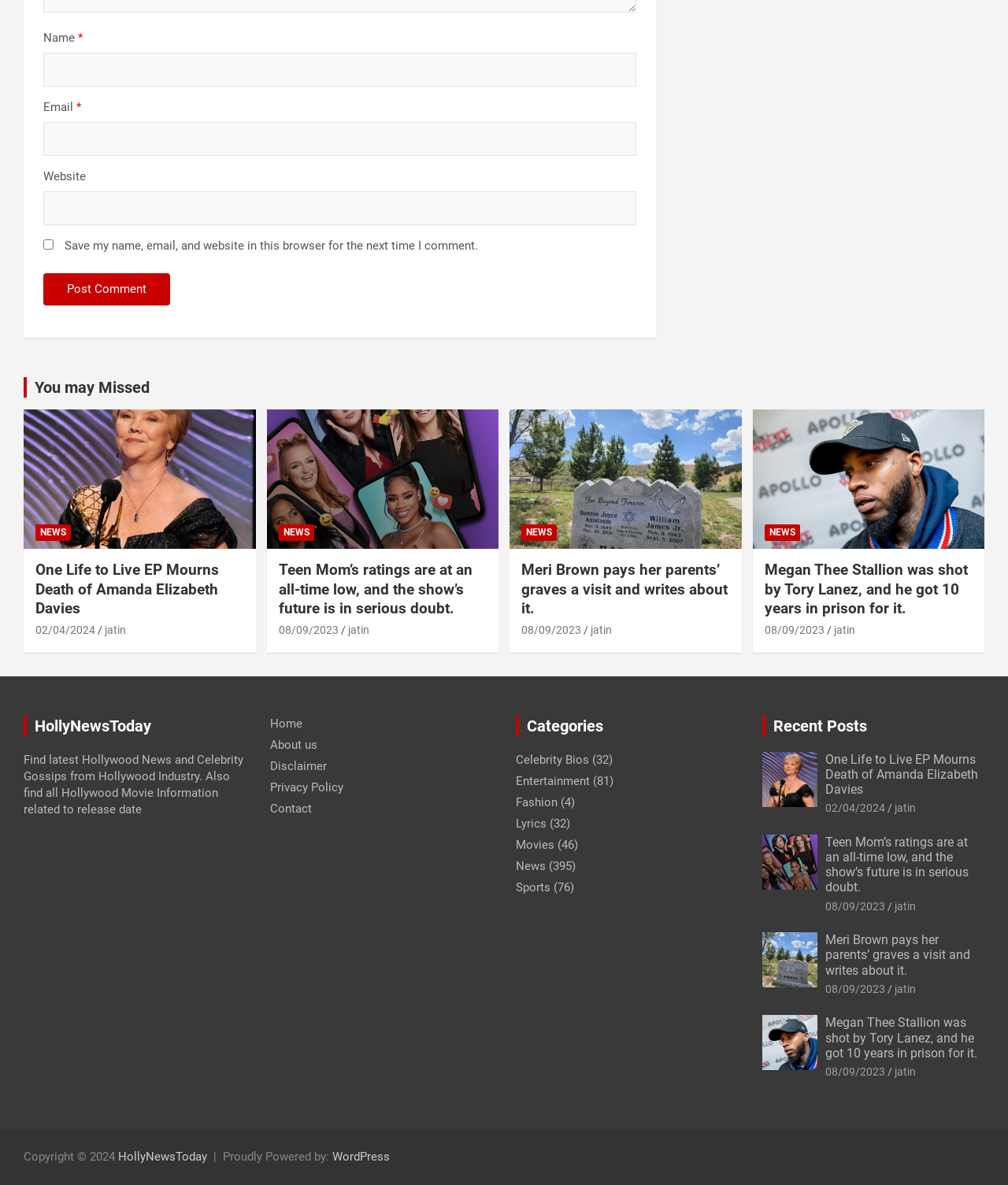Find the bounding box coordinates of the area that needs to be clicked in order to achieve the following instruction: "visit Living Green Technology website". The coordinates should be specified as four float numbers between 0 and 1, i.e., [left, top, right, bottom].

None